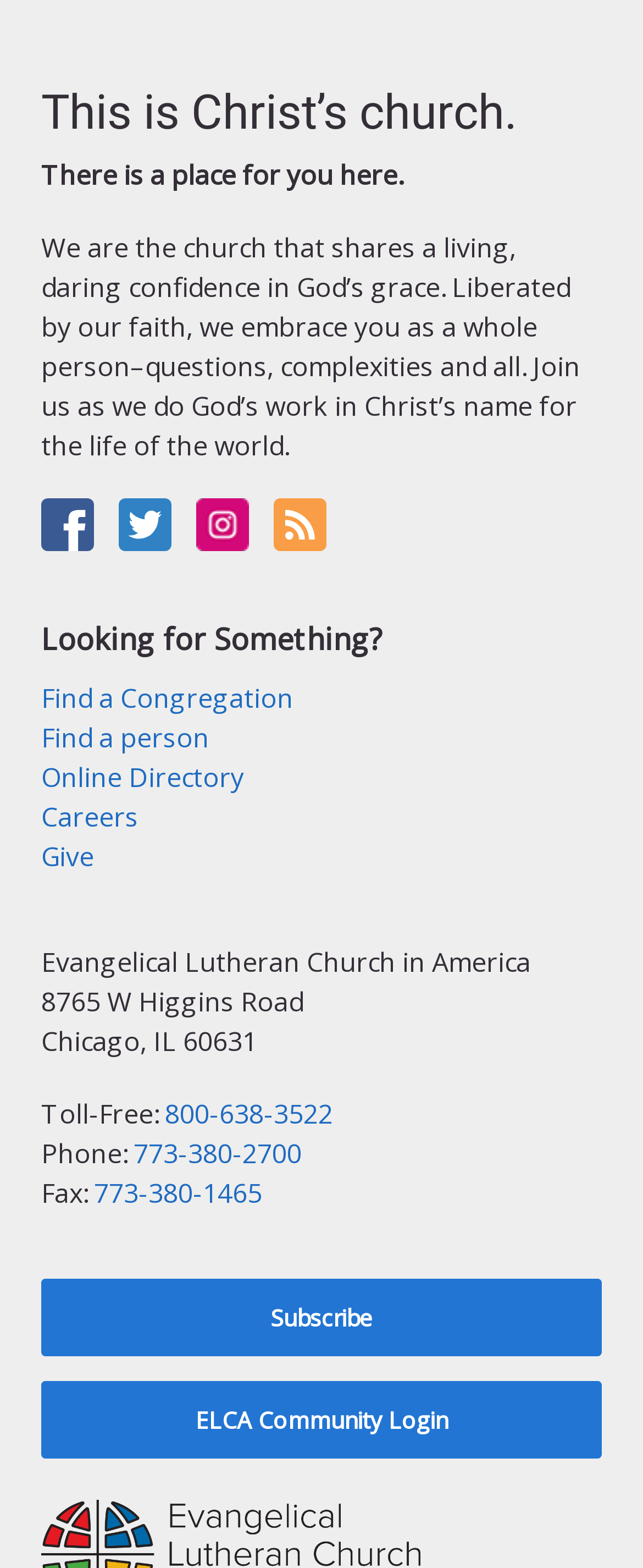Please determine the bounding box coordinates, formatted as (top-left x, top-left y, bottom-right x, bottom-right y), with all values as floating point numbers between 0 and 1. Identify the bounding box of the region described as: 773-380-2700

[0.208, 0.723, 0.469, 0.747]